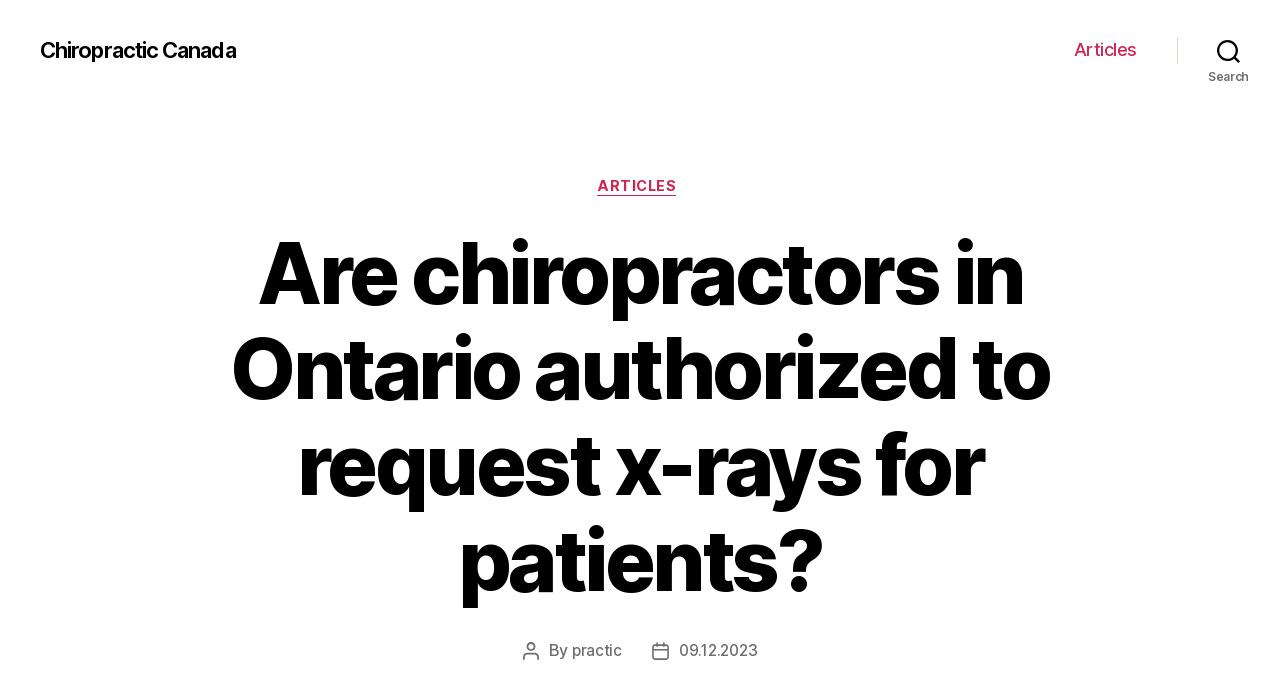When was the post published?
Please describe in detail the information shown in the image to answer the question.

I found the answer by looking at the text below the main heading, which says 'Post date 09.12.2023'. This suggests that the post was published on December 9, 2023.